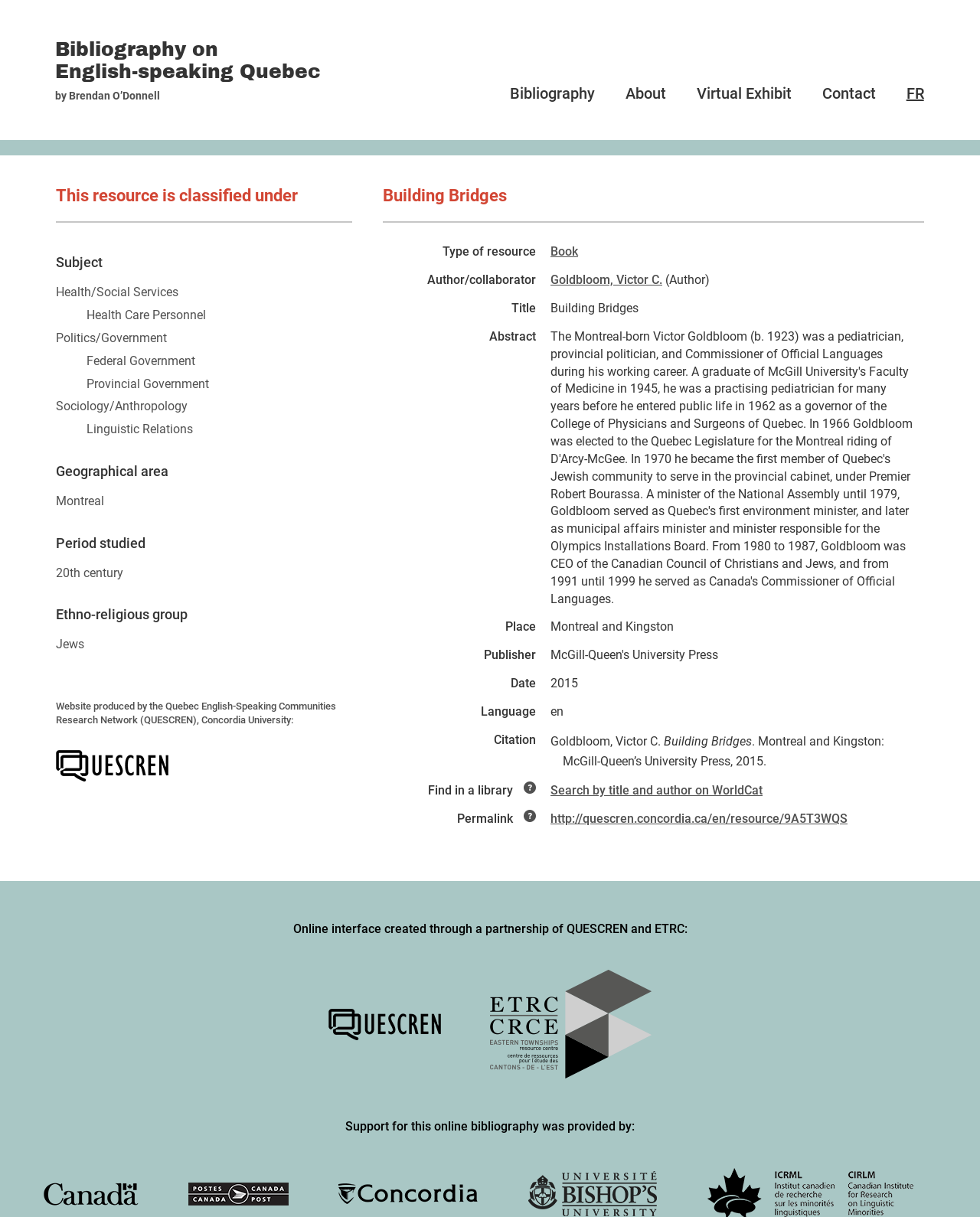Refer to the image and provide an in-depth answer to the question: 
What is the occupation of Victor C. Goldbloom?

The answer can be found in the abstract of the book 'Building Bridges' which mentions that Victor C. Goldbloom was a pediatrician.